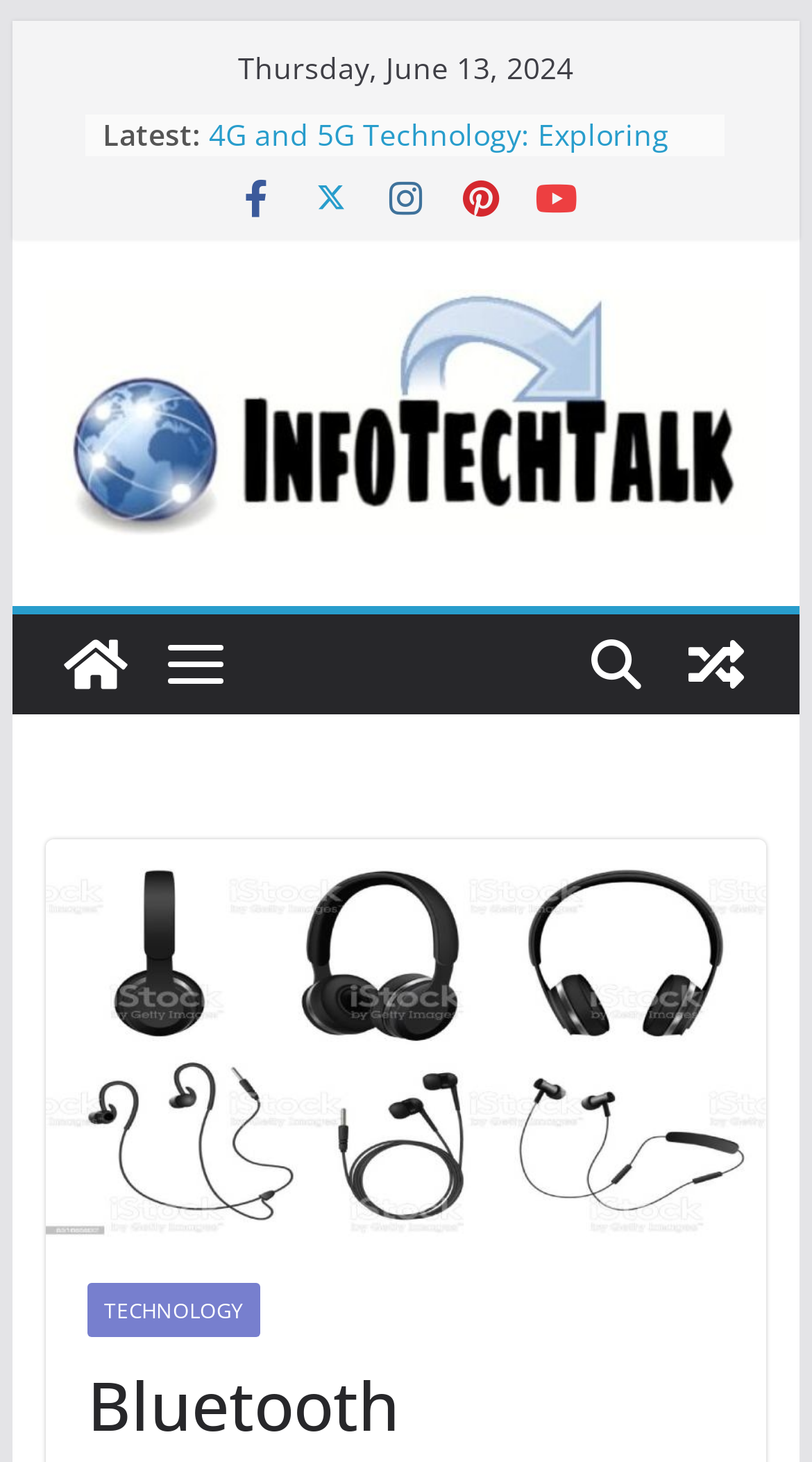Please provide a brief answer to the question using only one word or phrase: 
What is the logo of the website?

infotechtalk logo